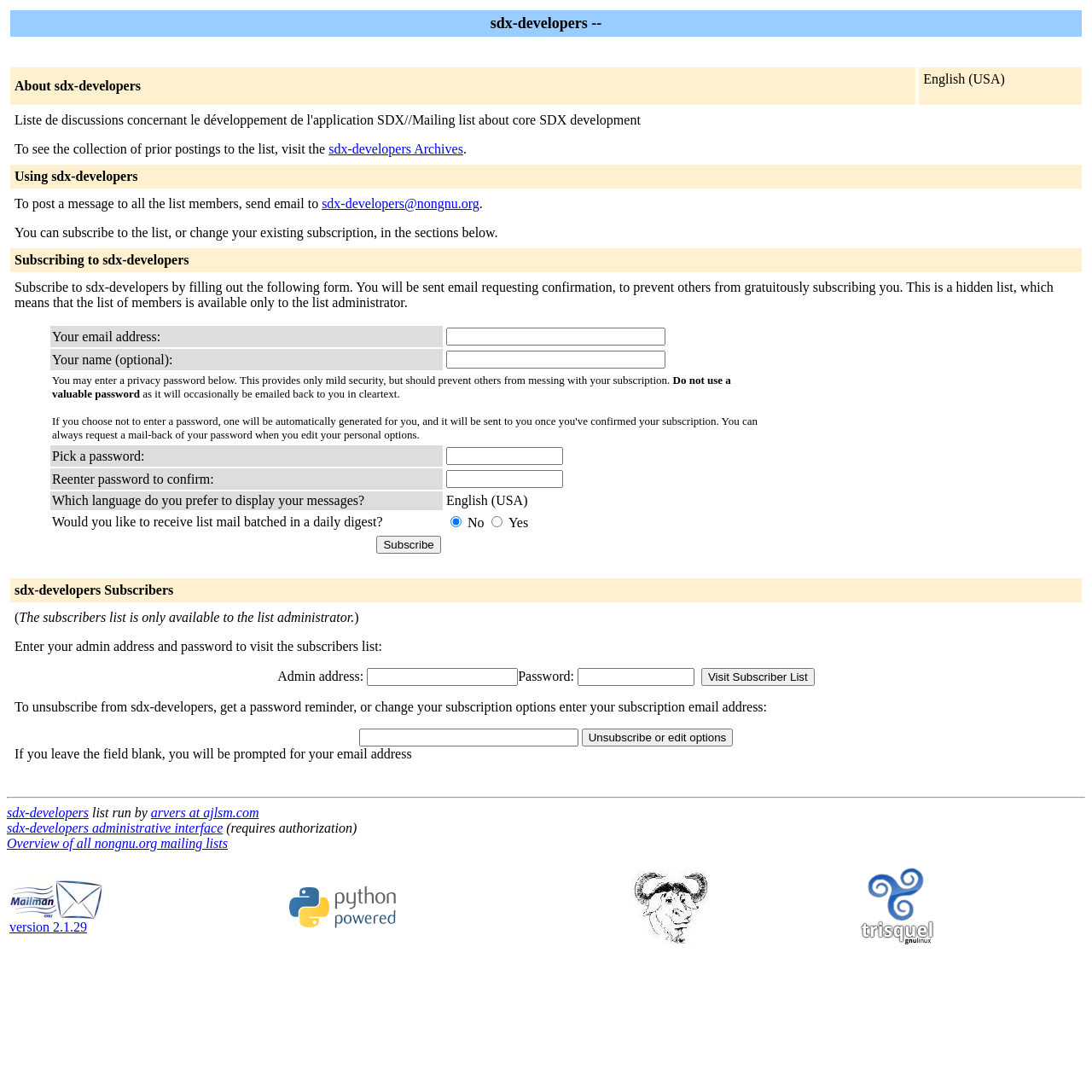Find the bounding box coordinates for the area you need to click to carry out the instruction: "Unsubscribe or edit options". The coordinates should be four float numbers between 0 and 1, indicated as [left, top, right, bottom].

[0.533, 0.667, 0.671, 0.684]